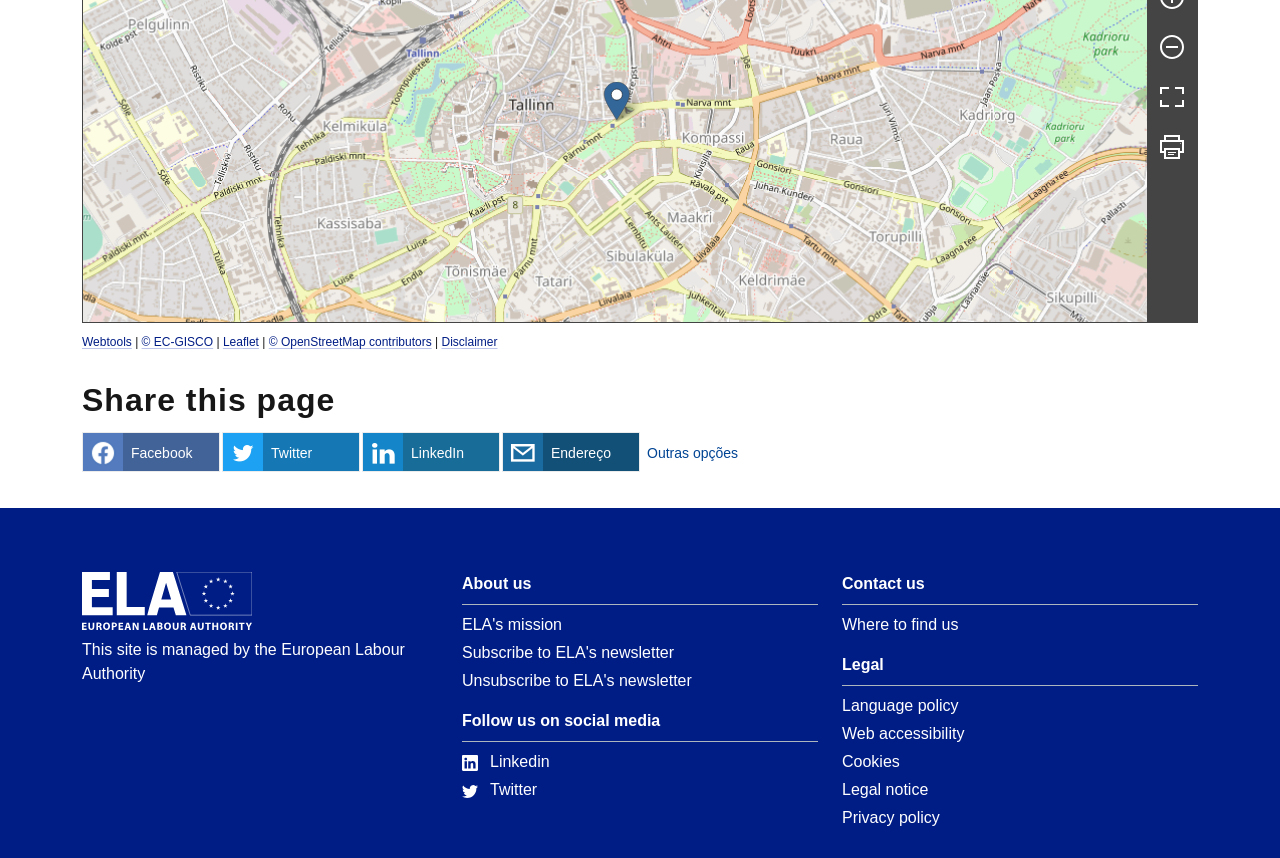What is the purpose of the 'Share this page' section?
Provide a detailed and extensive answer to the question.

I analyzed the 'Share this page' section and found that it provides links to share the webpage on various platforms, such as Facebook, Twitter, LinkedIn, and E-mail. The purpose of this section is to allow users to share the webpage with others.